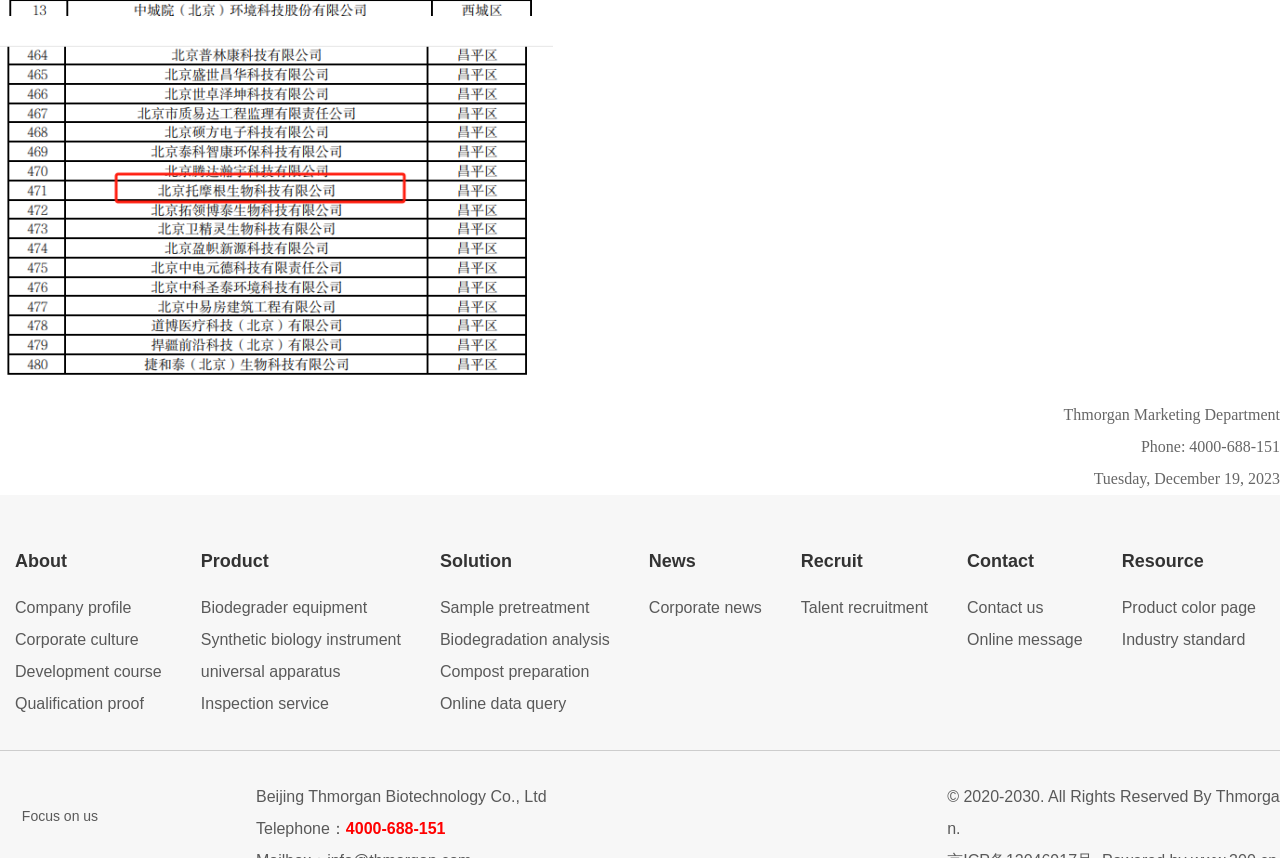Give a one-word or short phrase answer to this question: 
What is the purpose of the 'Focus on us' image?

Unknown